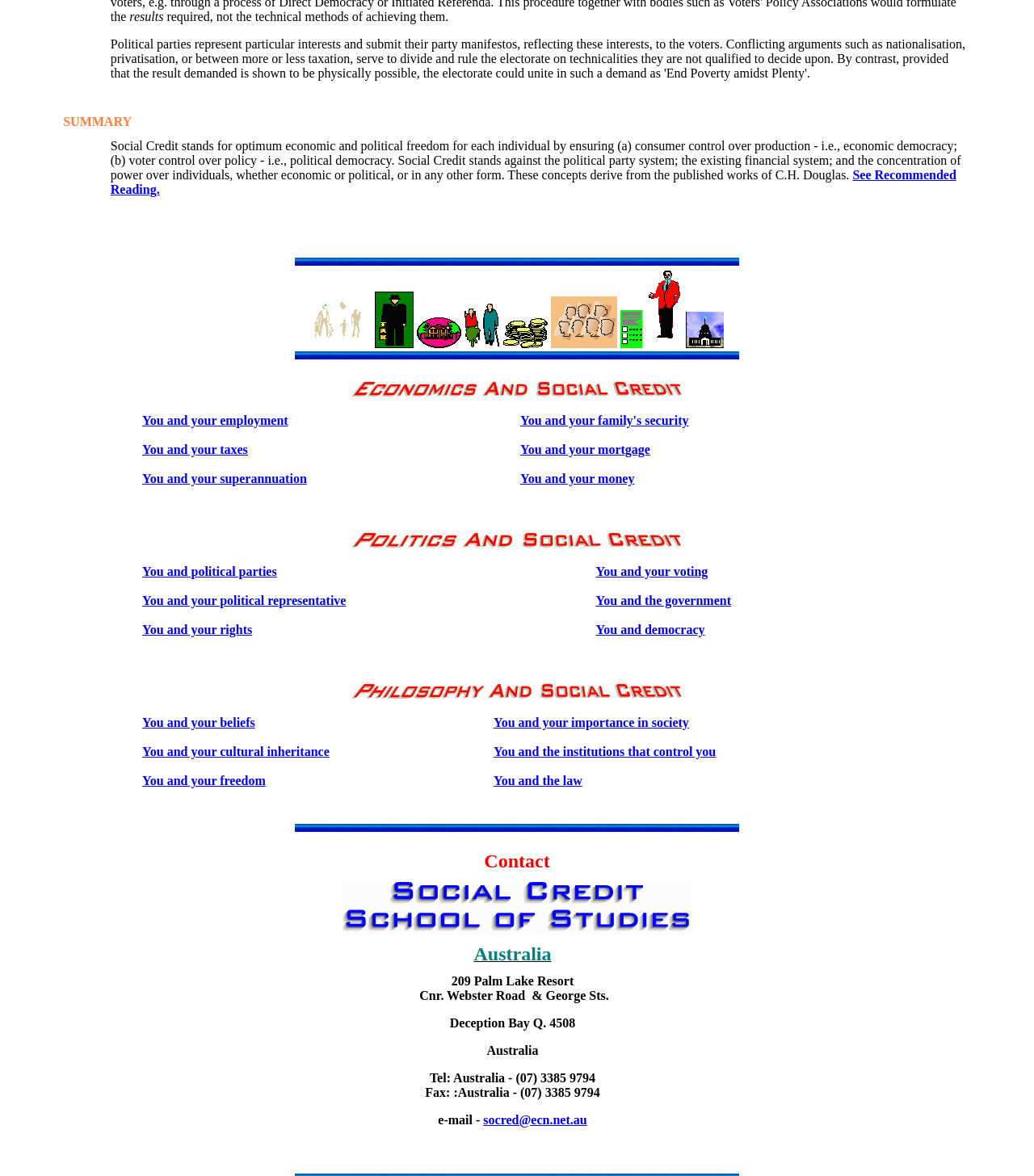Based on the image, provide a detailed response to the question:
What is the purpose of the links in the tables?

The links in the tables seem to be providing additional information or resources related to the topics listed in the tables. For example, the link 'You and your employment' likely leads to a page with more information on how Social Credit relates to employment.